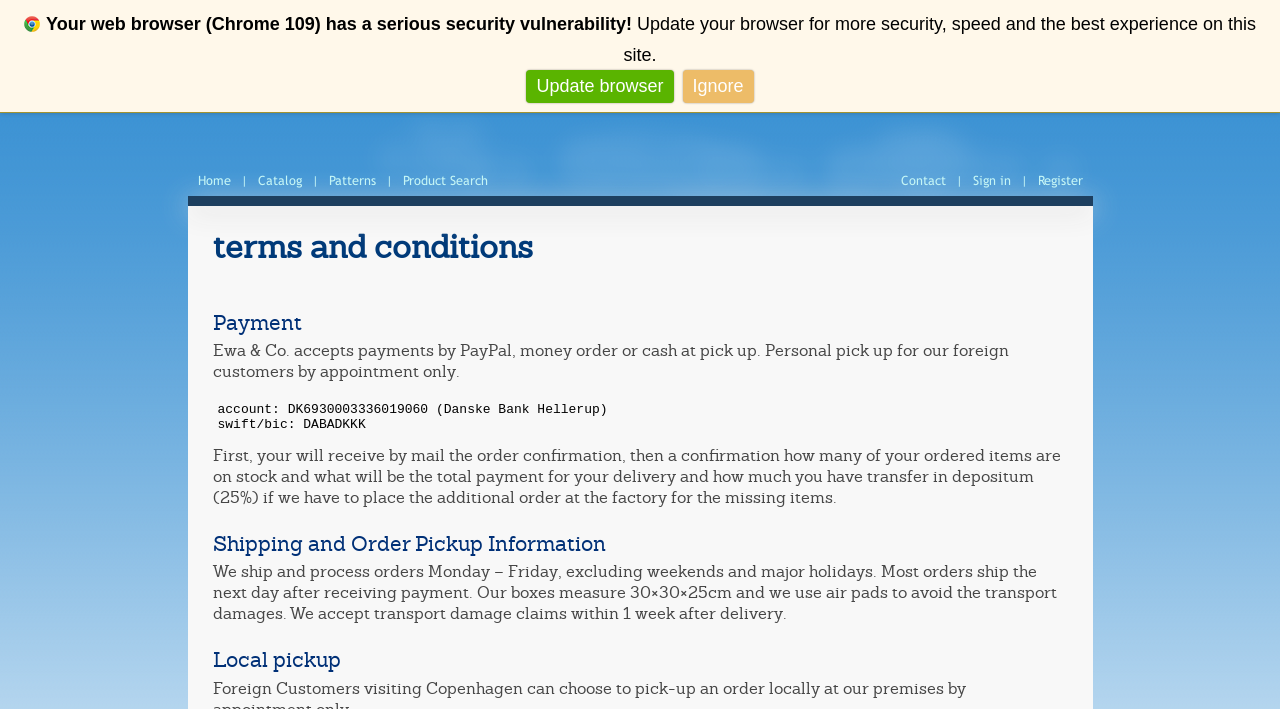Identify the bounding box coordinates of the part that should be clicked to carry out this instruction: "Search for products".

[0.307, 0.244, 0.389, 0.265]